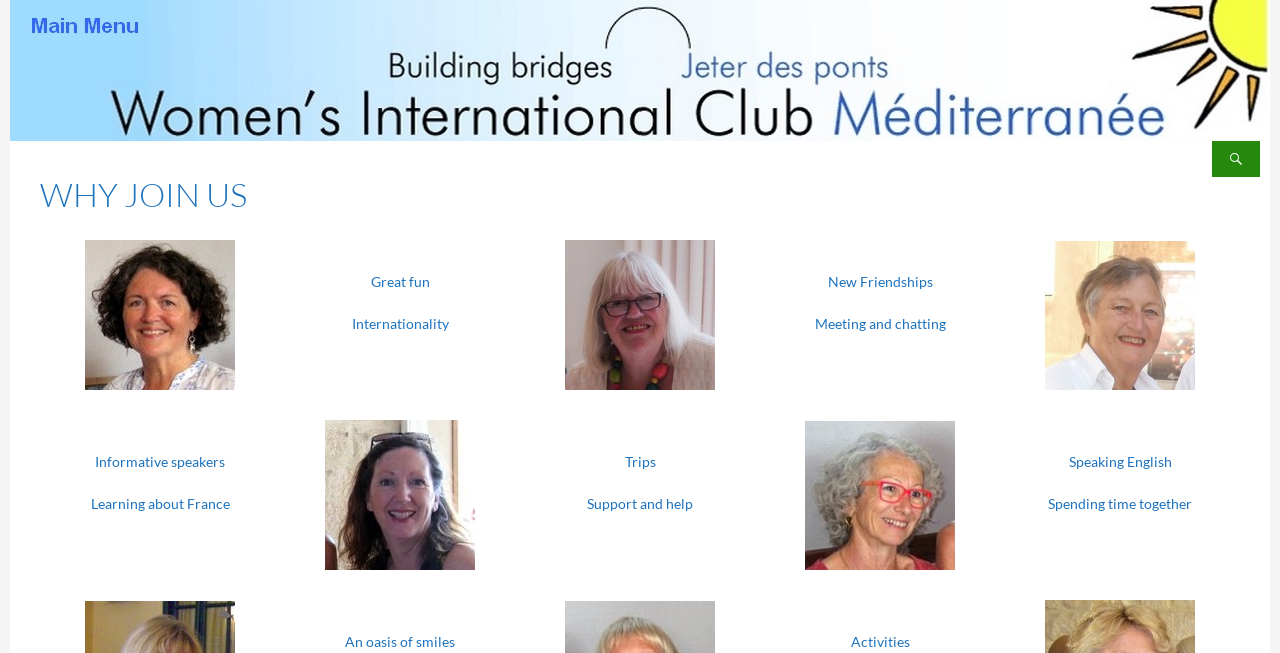Identify the bounding box coordinates for the UI element described as follows: alt="face6". Use the format (top-left x, top-left y, bottom-right x, bottom-right y) and ensure all values are floating point numbers between 0 and 1.

[0.6, 0.644, 0.775, 0.872]